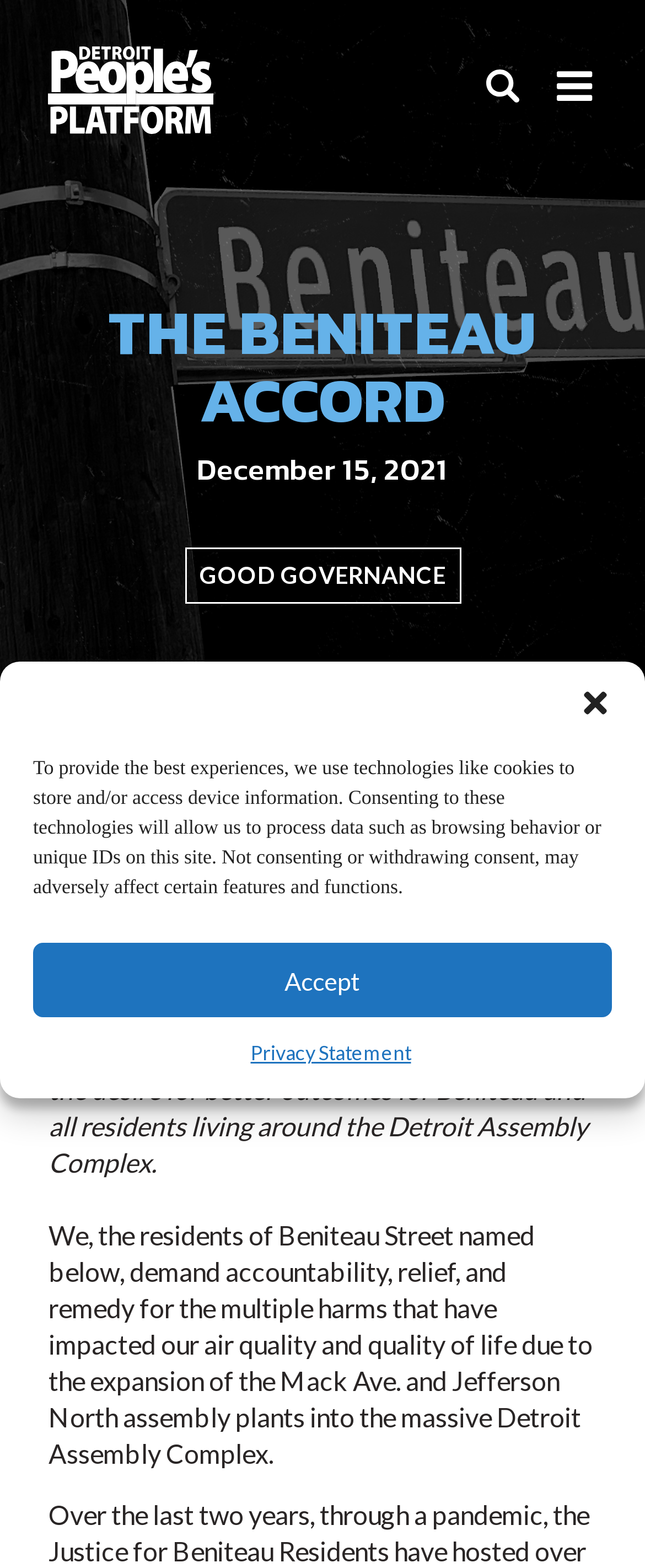When is the accord to be presented? Based on the screenshot, please respond with a single word or phrase.

December 15, 2021